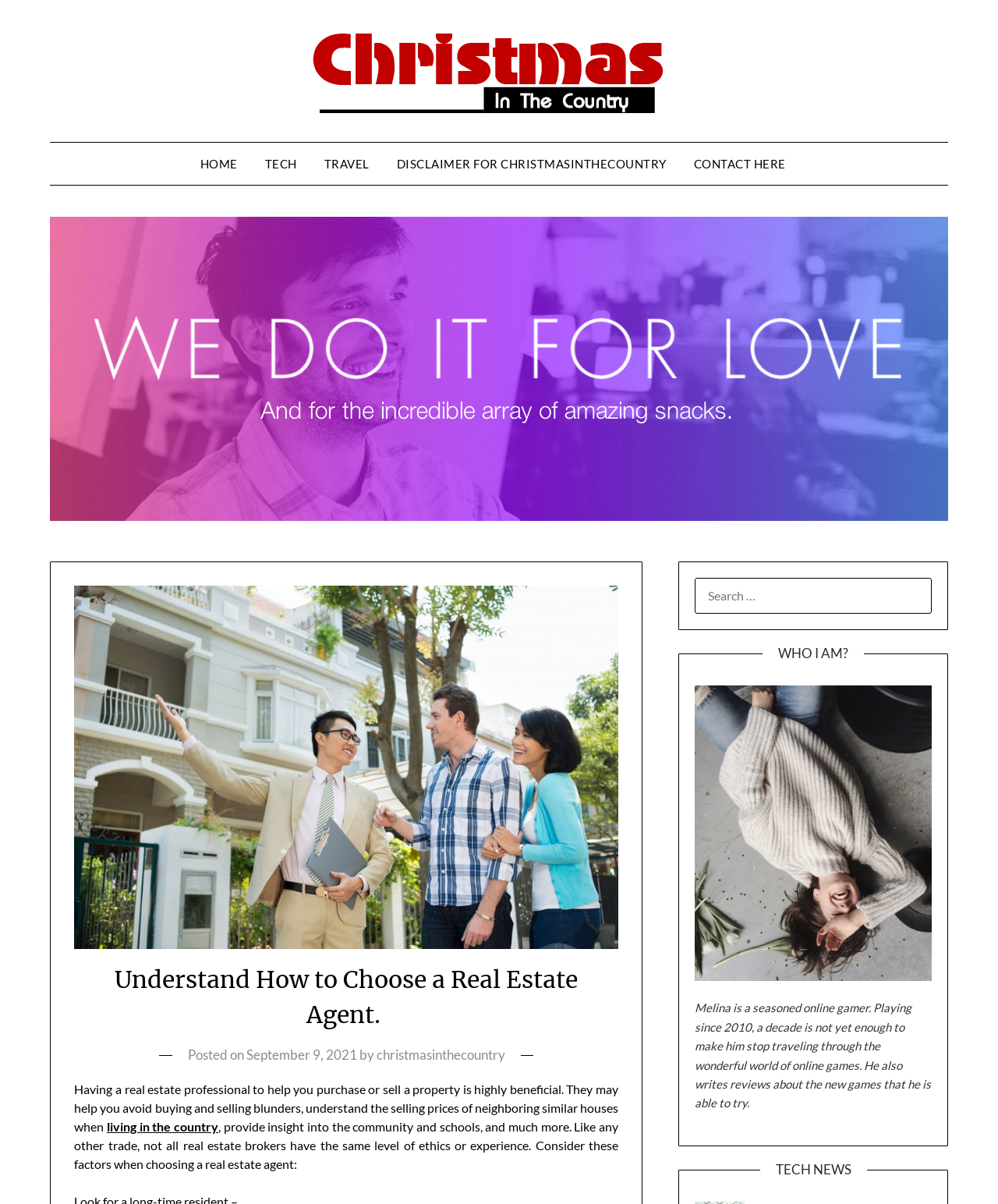Provide the bounding box coordinates of the HTML element this sentence describes: "living in the country".

[0.107, 0.929, 0.219, 0.942]